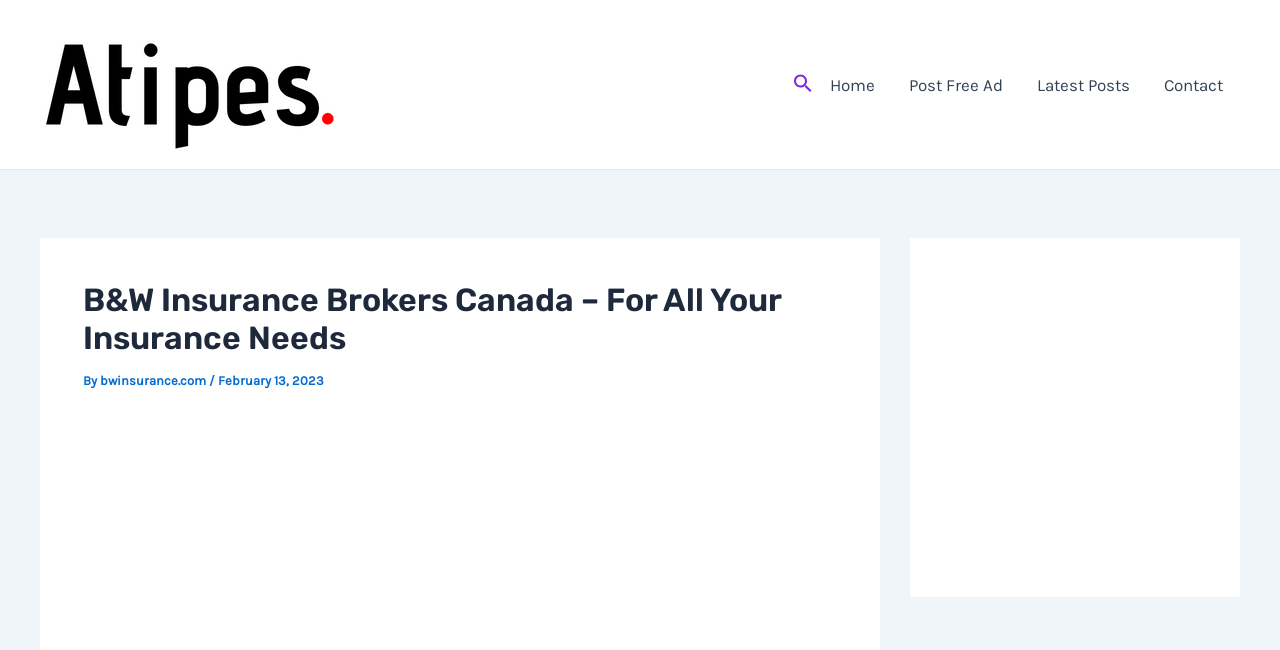What is the name of the insurance broker?
Answer the question with as much detail as you can, using the image as a reference.

The name of the insurance broker can be found in the header section of the webpage, which is 'B&W Insurance Brokers Canada – For All Your Insurance Needs'. This is the main title of the webpage, indicating that it belongs to B&W Insurance Brokers Canada.